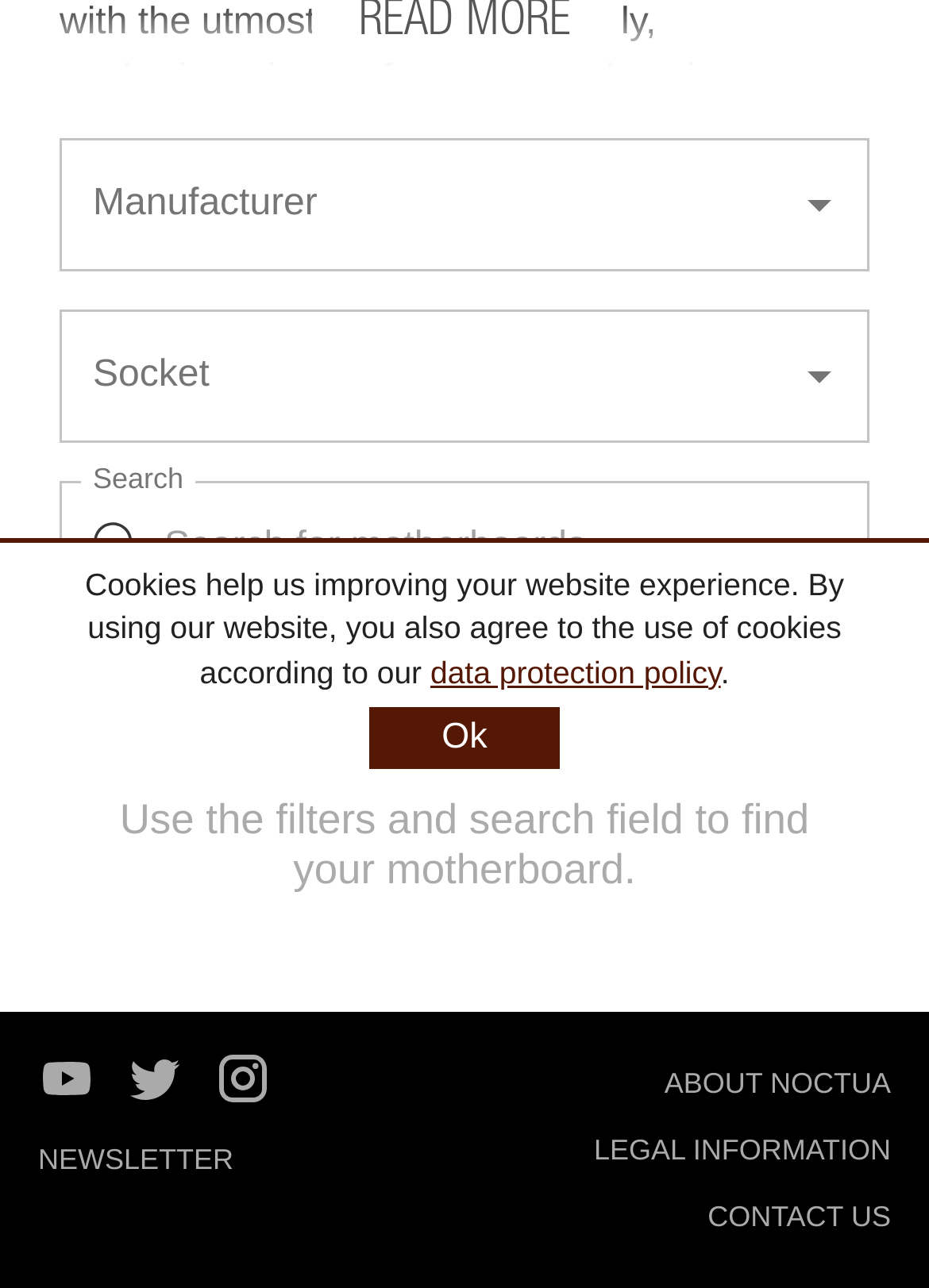Extract the bounding box coordinates of the UI element described: "Ok". Provide the coordinates in the format [left, top, right, bottom] with values ranging from 0 to 1.

[0.398, 0.549, 0.601, 0.597]